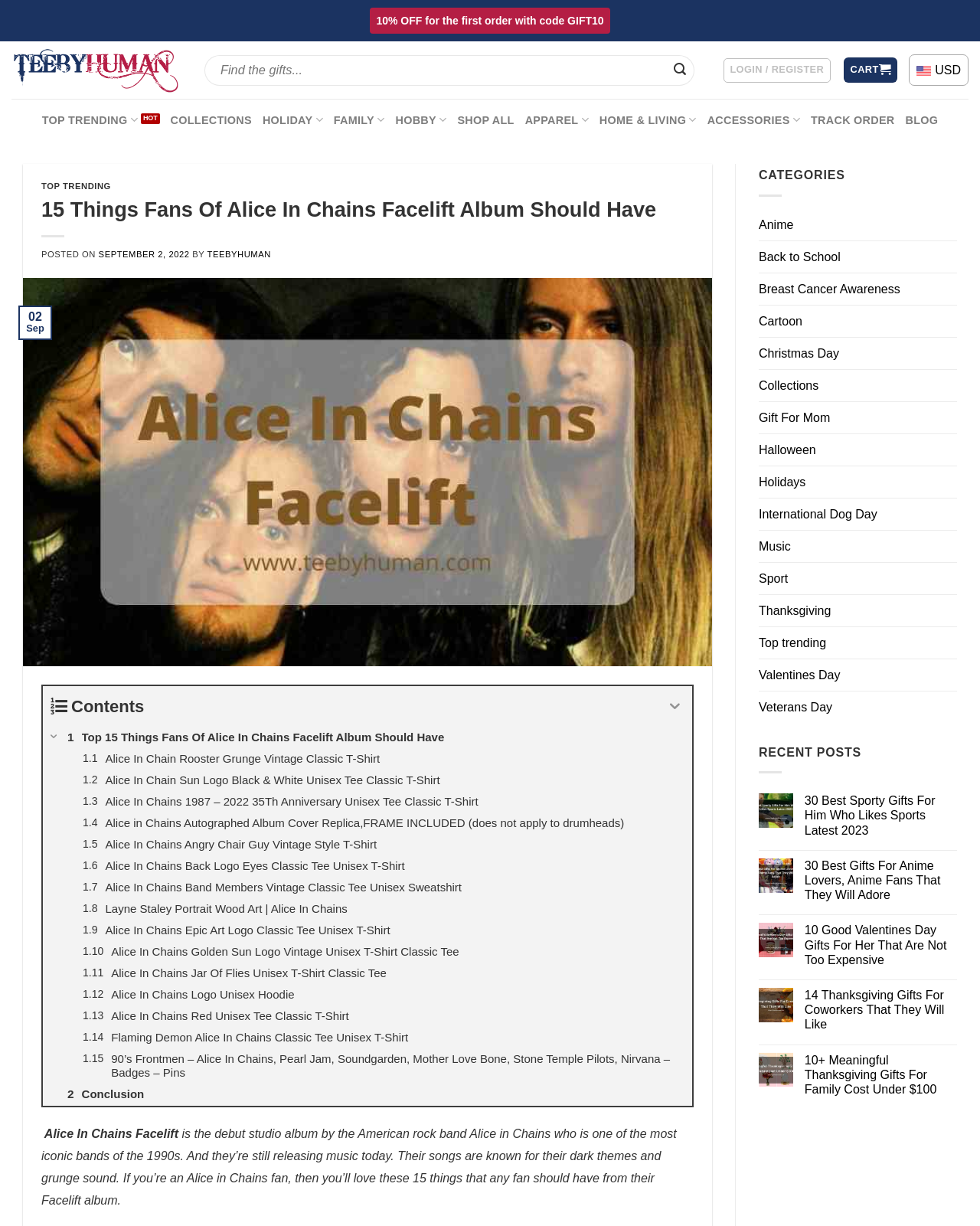Explain the webpage in detail, including its primary components.

This webpage is about Alice in Chains' debut studio album, Facelift, and features a collection of items that fans of the album should have. At the top of the page, there is a search bar and a navigation menu with links to various categories, including "TOP TRENDING", "COLLECTIONS", and "SHOP ALL". 

Below the navigation menu, there is a header section with a title "15 Things Fans Of Alice In Chains Facelift Album Should Have" and a subtitle "POSTED ON SEPTEMBER 2, 2022 BY TEEBYHUMAN". 

The main content of the page is divided into sections, each featuring a different item related to Alice in Chains' Facelift album. There are 15 items in total, including t-shirts, hoodies, and posters, each with a brief description and a link to purchase. The items are listed in a vertical column, with each item below the previous one.

On the right side of the page, there is a complementary section with links to various categories, including "Anime", "Back to School", and "Music". There is also a section titled "RECENT POSTS" with a list of links to recent articles.

At the bottom of the page, there is a conclusion section with a brief summary of the article and a call to action to explore more items related to Alice in Chains' Facelift album.